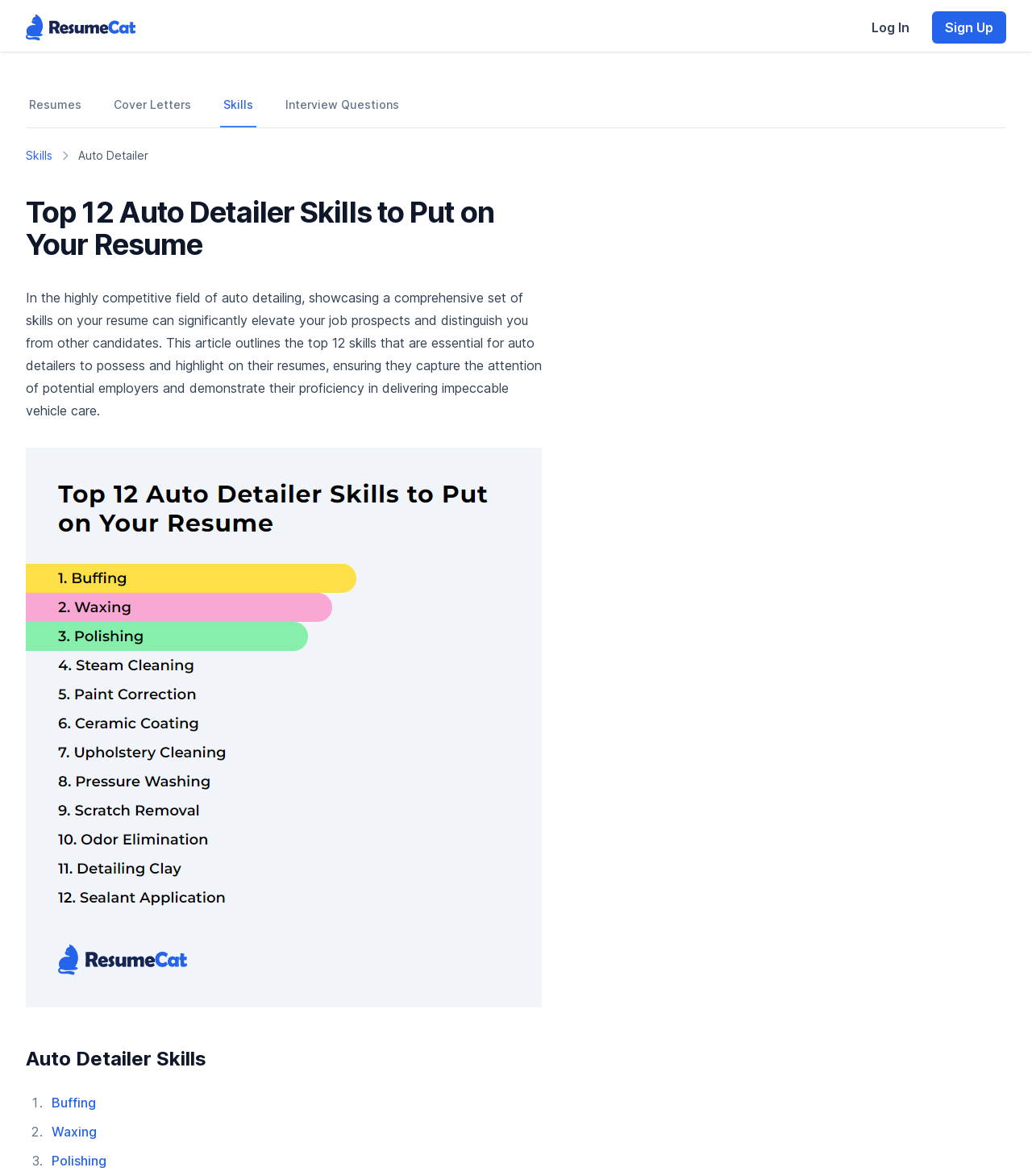Given the description Cover Letters, predict the bounding box coordinates of the UI element. Ensure the coordinates are in the format (top-left x, top-left y, bottom-right x, bottom-right y) and all values are between 0 and 1.

[0.107, 0.071, 0.188, 0.108]